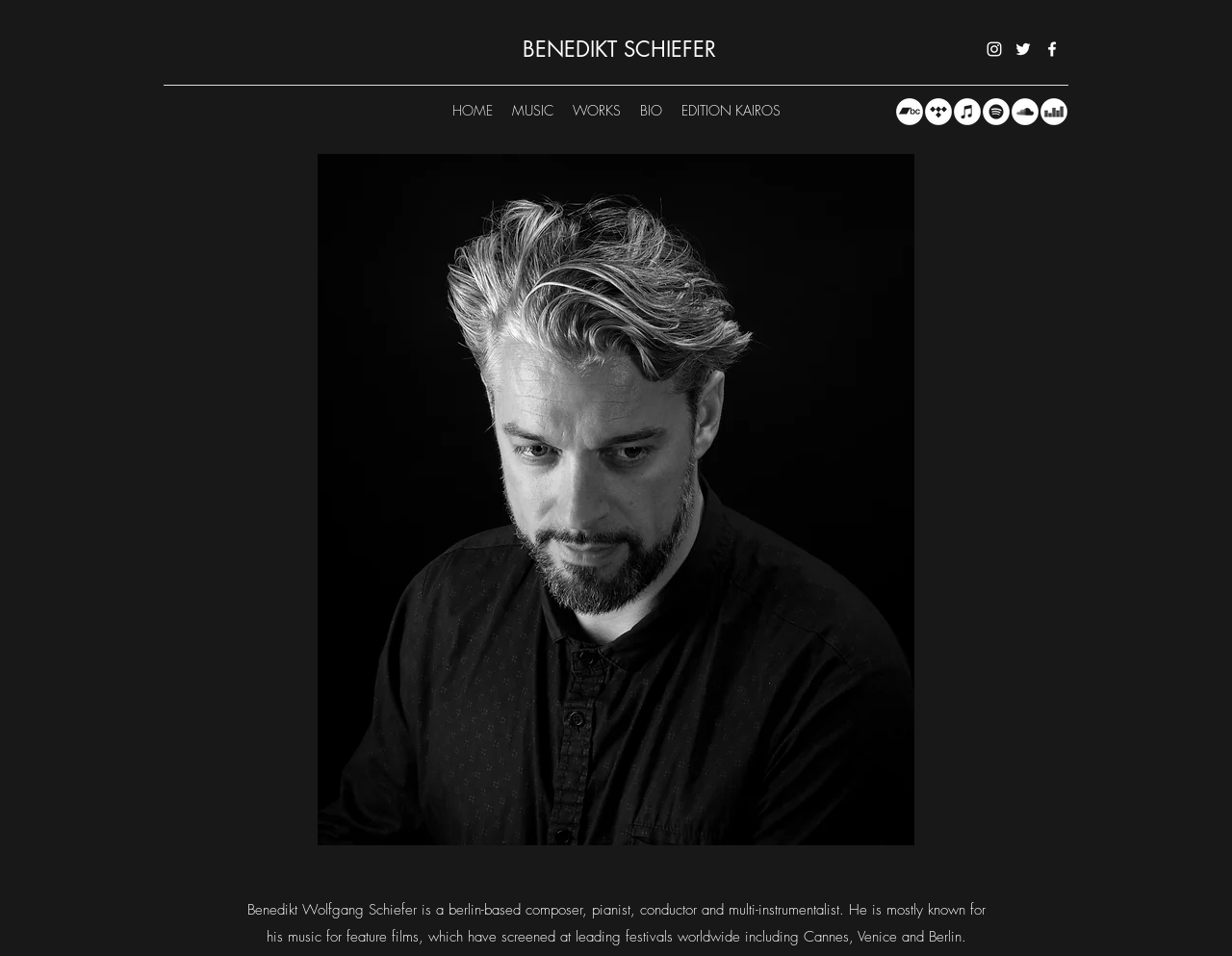Locate the bounding box coordinates for the element described below: "aria-label="Tidal"". The coordinates must be four float values between 0 and 1, formatted as [left, top, right, bottom].

[0.751, 0.103, 0.773, 0.131]